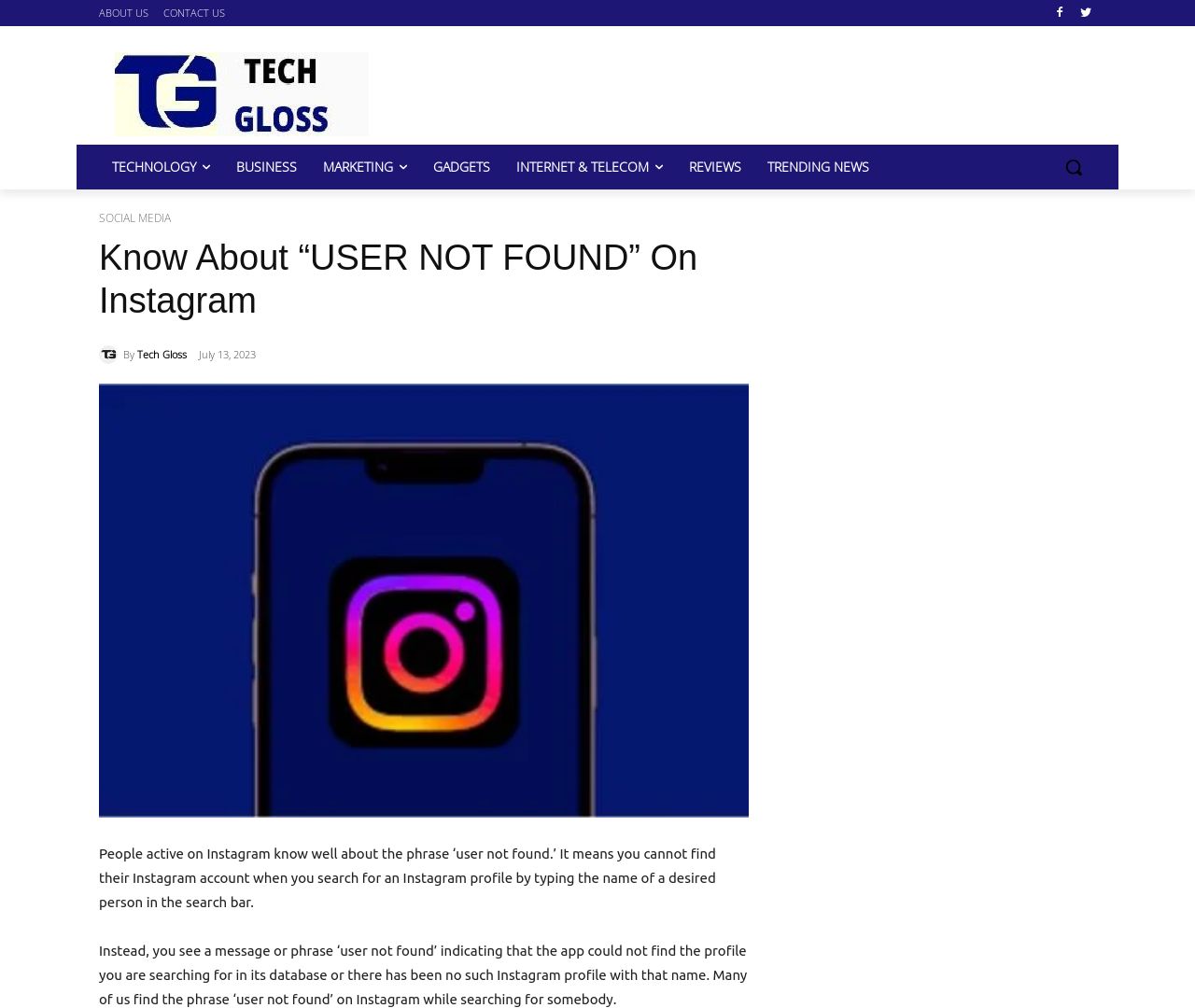What is the topic of the article?
Answer the question with a single word or phrase, referring to the image.

User not found on Instagram